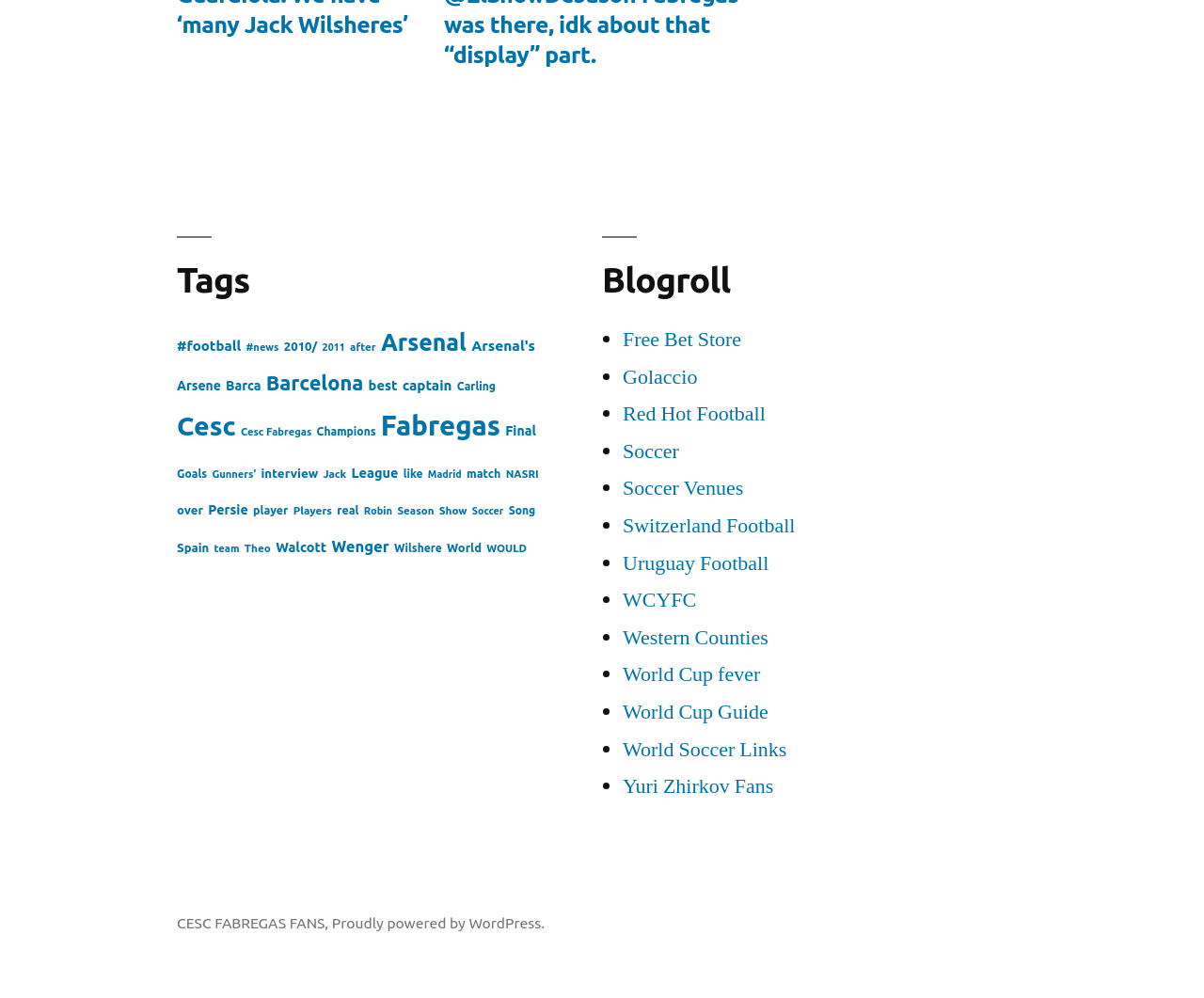Determine the bounding box coordinates for the UI element described. Format the coordinates as (top-left x, top-left y, bottom-right x, bottom-right y) and ensure all values are between 0 and 1. Element description: Players

[0.243, 0.505, 0.276, 0.518]